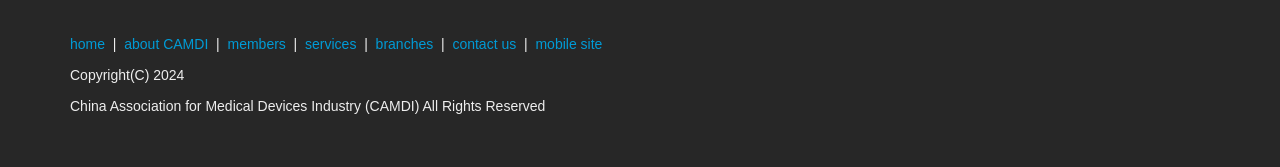Given the webpage screenshot, identify the bounding box of the UI element that matches this description: "contact us".

[0.353, 0.216, 0.403, 0.311]